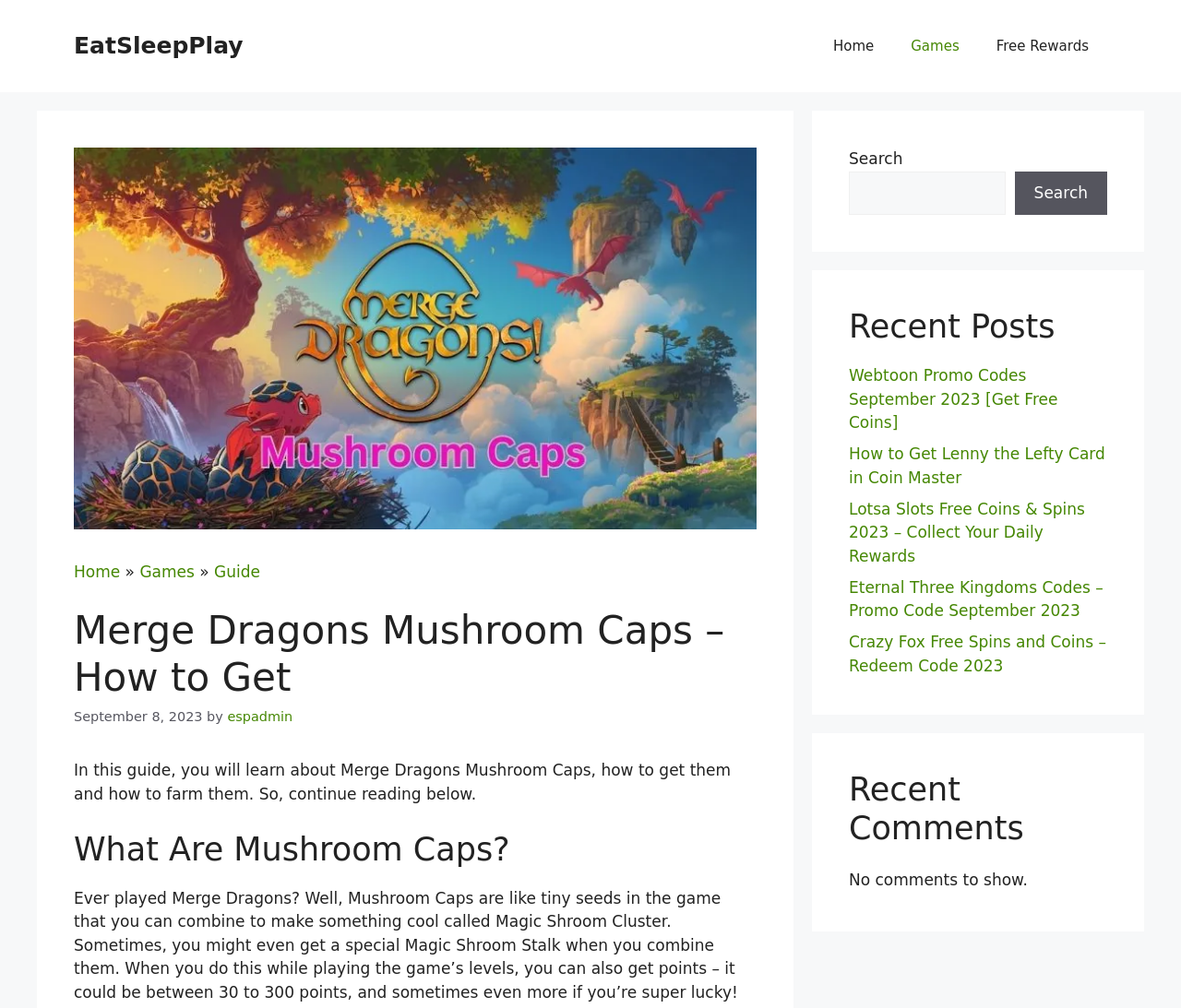What is the purpose of combining Mushroom Caps?
Please answer the question with a detailed and comprehensive explanation.

According to the webpage, the purpose of combining Mushroom Caps is to make something cool called Magic Shroom Cluster, and sometimes even get a special Magic Shroom Stalk.